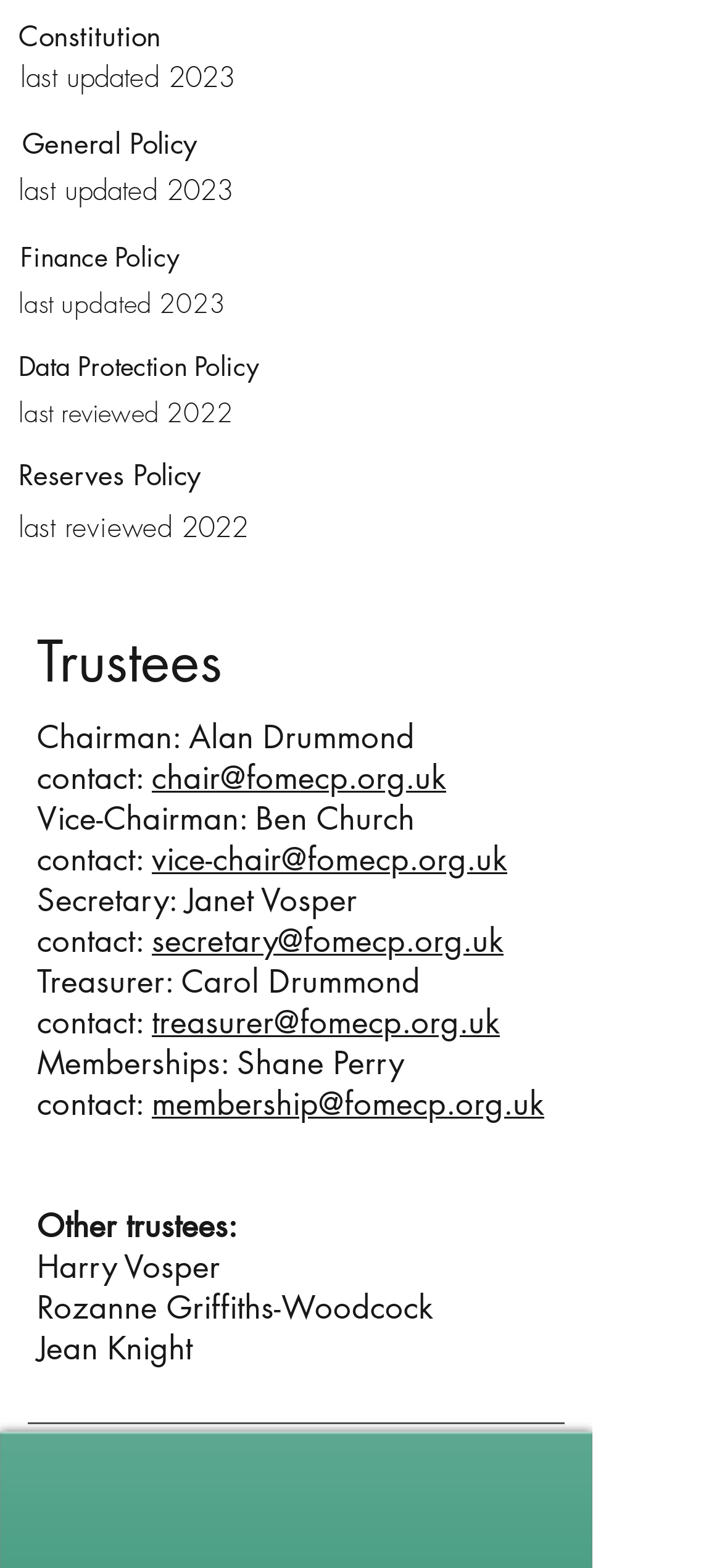What is the name of the policy with the last reviewed year of 2022?
Using the image, answer in one word or phrase.

Data Protection Policy